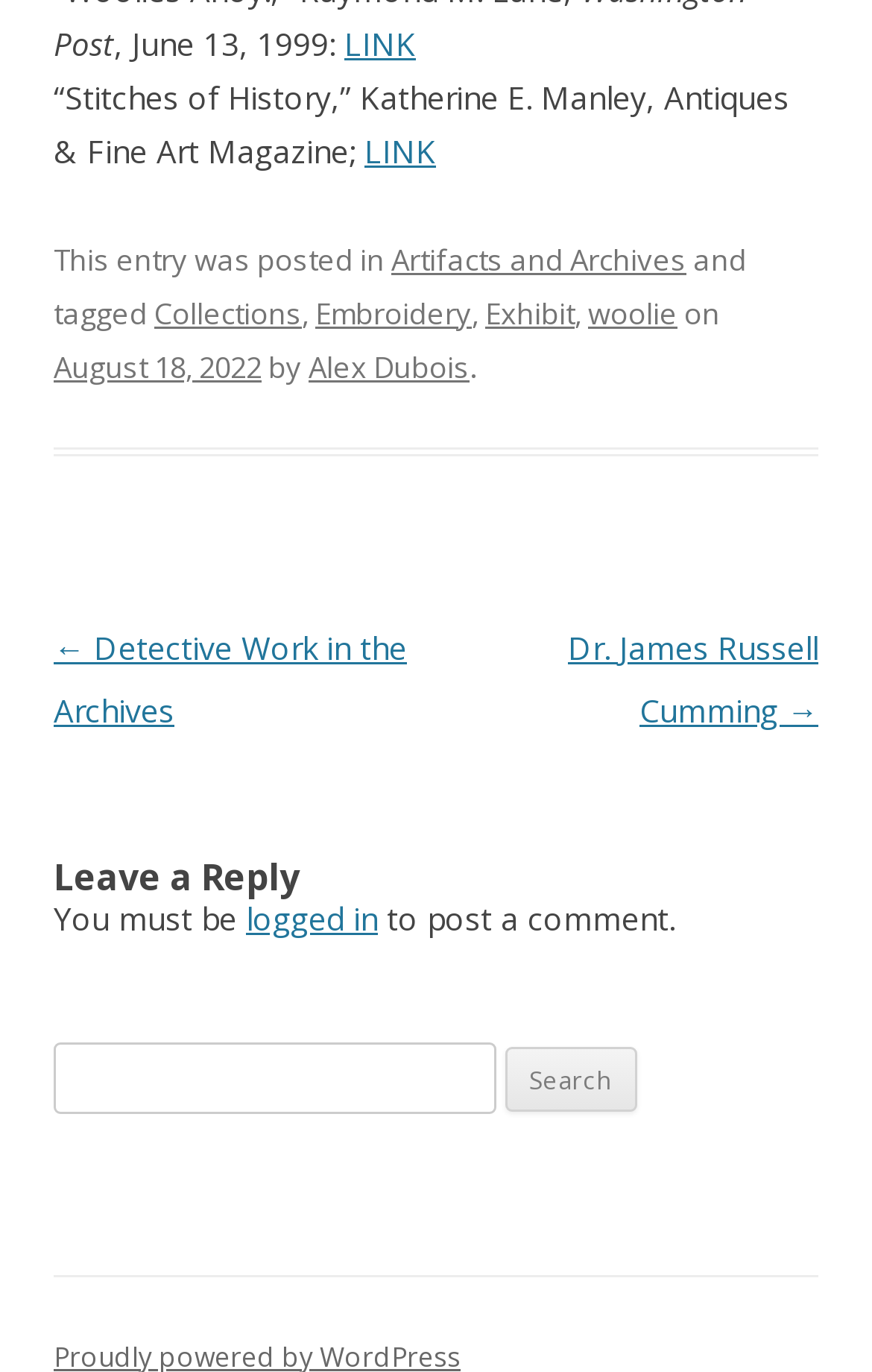Locate the bounding box coordinates of the segment that needs to be clicked to meet this instruction: "Click the link to read 'Stitches of History'".

[0.062, 0.055, 0.905, 0.125]